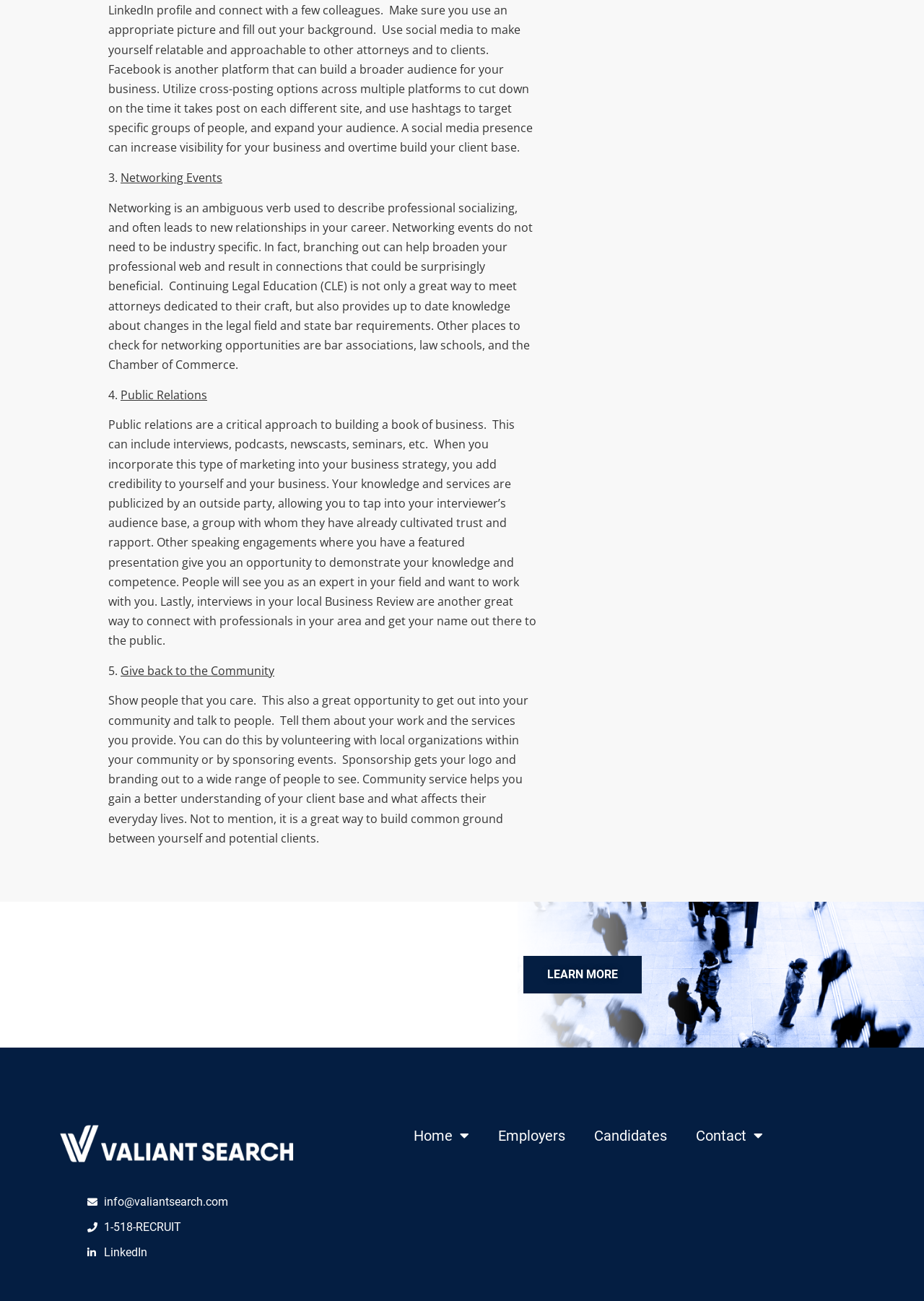Please identify the bounding box coordinates of the element that needs to be clicked to perform the following instruction: "Visit LinkedIn".

[0.095, 0.956, 0.32, 0.969]